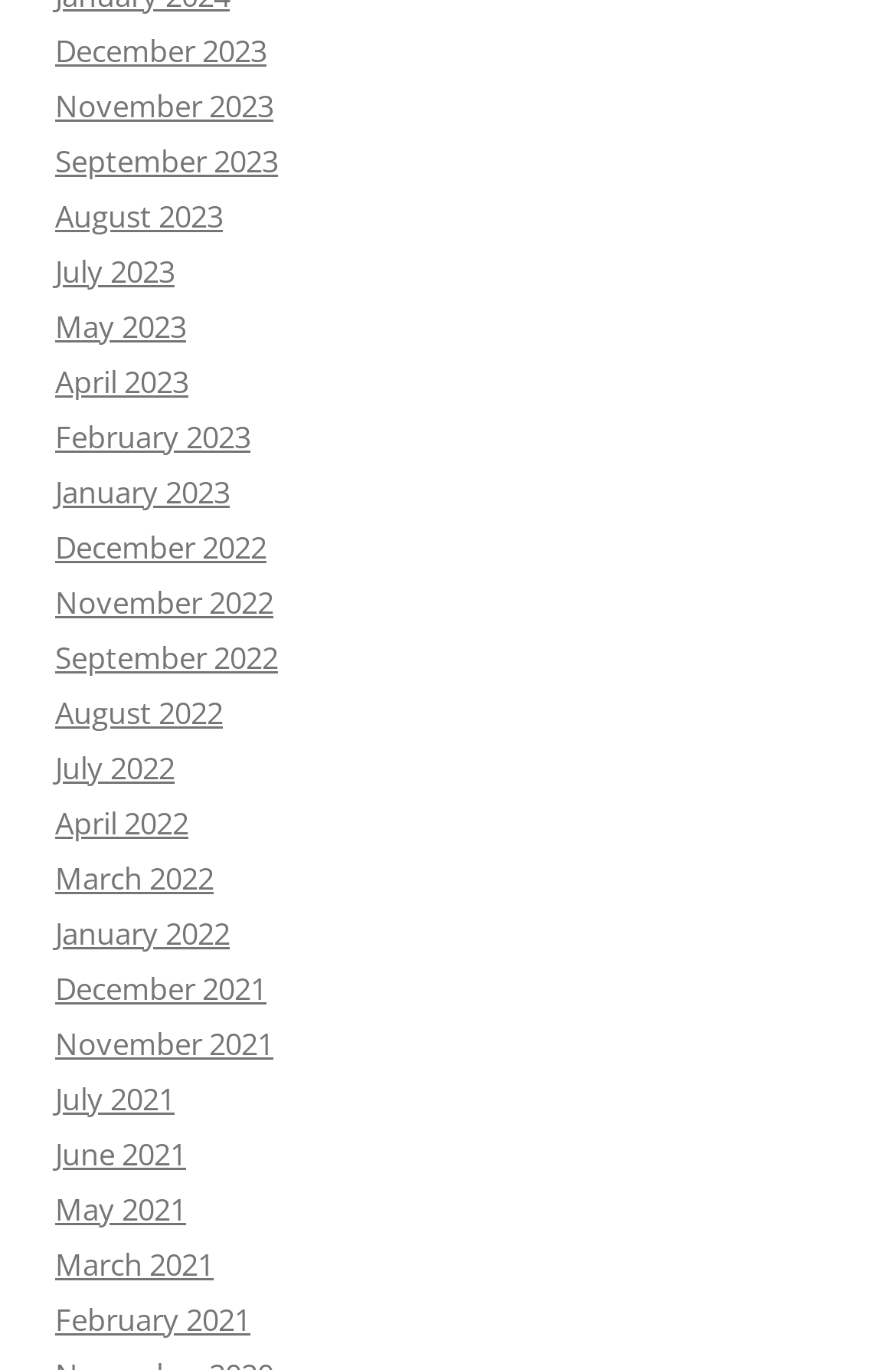Highlight the bounding box coordinates of the element that should be clicked to carry out the following instruction: "Browse July 2021". The coordinates must be given as four float numbers ranging from 0 to 1, i.e., [left, top, right, bottom].

[0.062, 0.787, 0.195, 0.817]